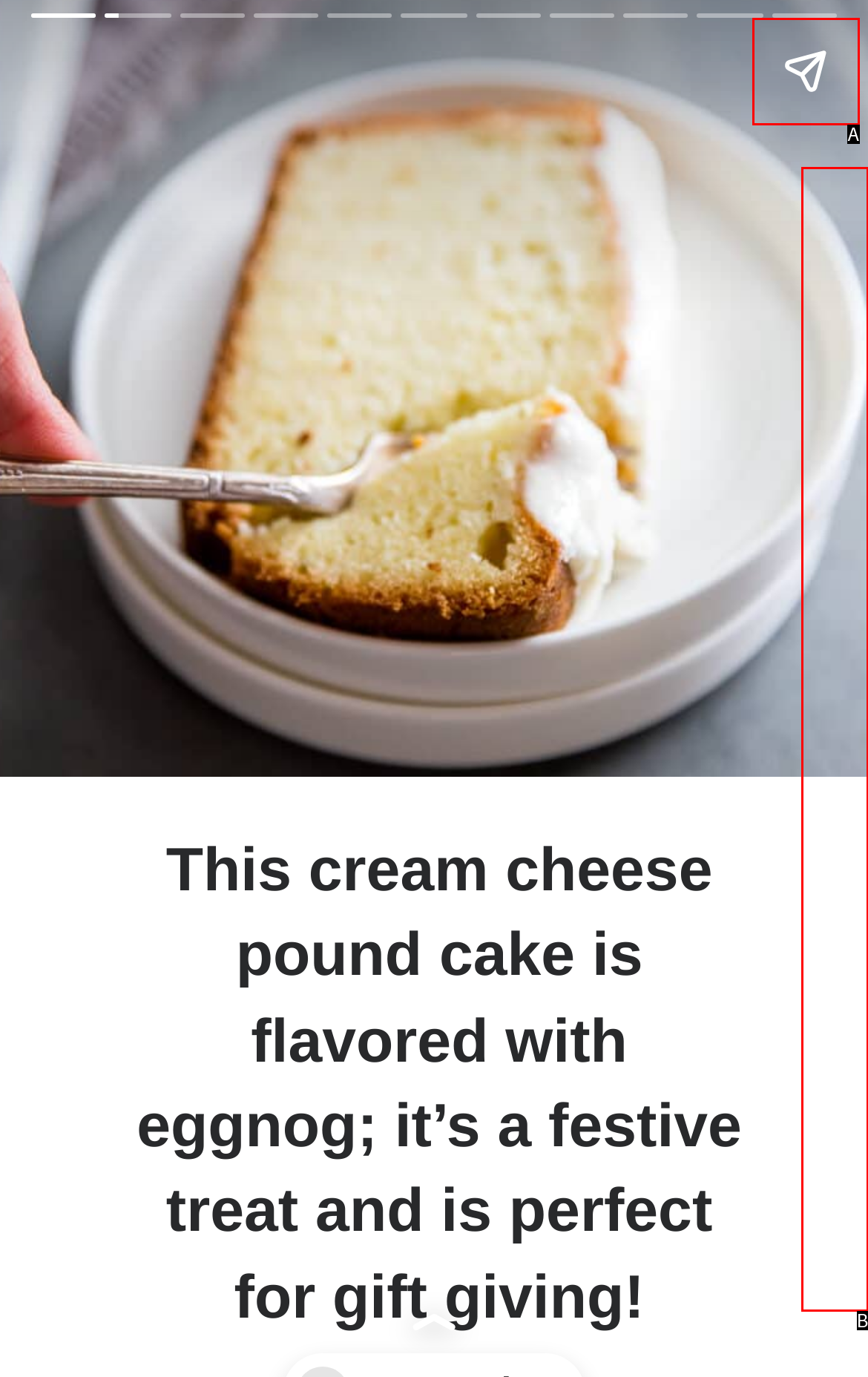Tell me which one HTML element best matches the description: aria-label="Next page"
Answer with the option's letter from the given choices directly.

B